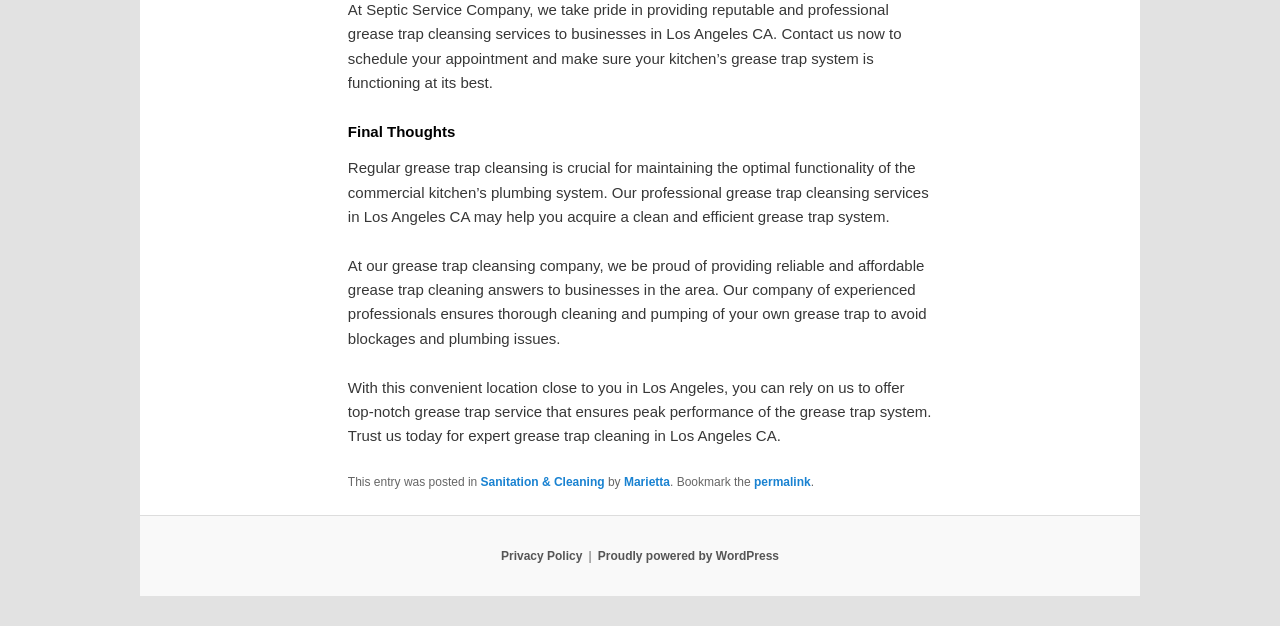What is the footer section of the webpage about?
Using the image, give a concise answer in the form of a single word or short phrase.

Blog post information